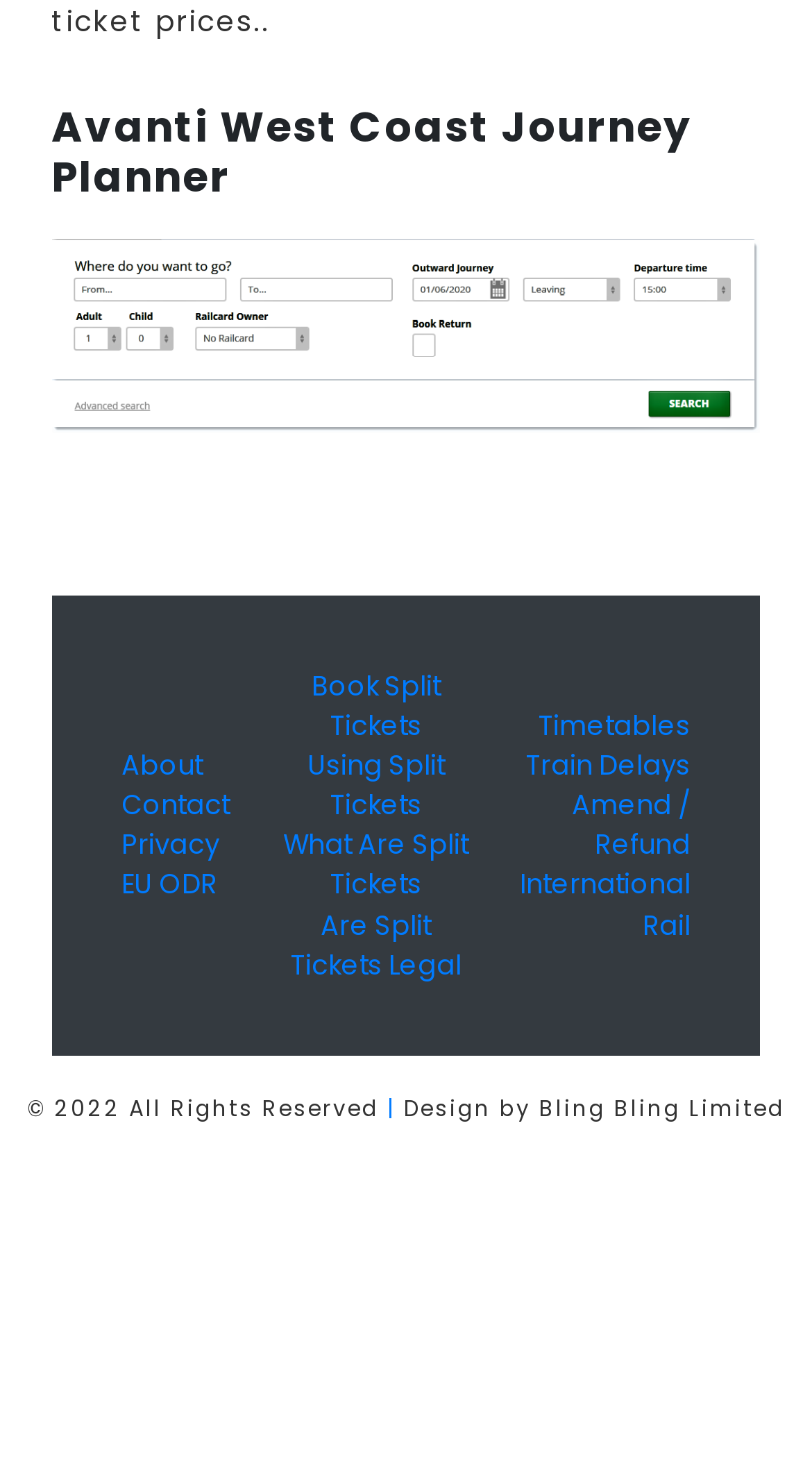Can you find the bounding box coordinates for the UI element given this description: "EU ODR"? Provide the coordinates as four float numbers between 0 and 1: [left, top, right, bottom].

[0.149, 0.586, 0.267, 0.61]